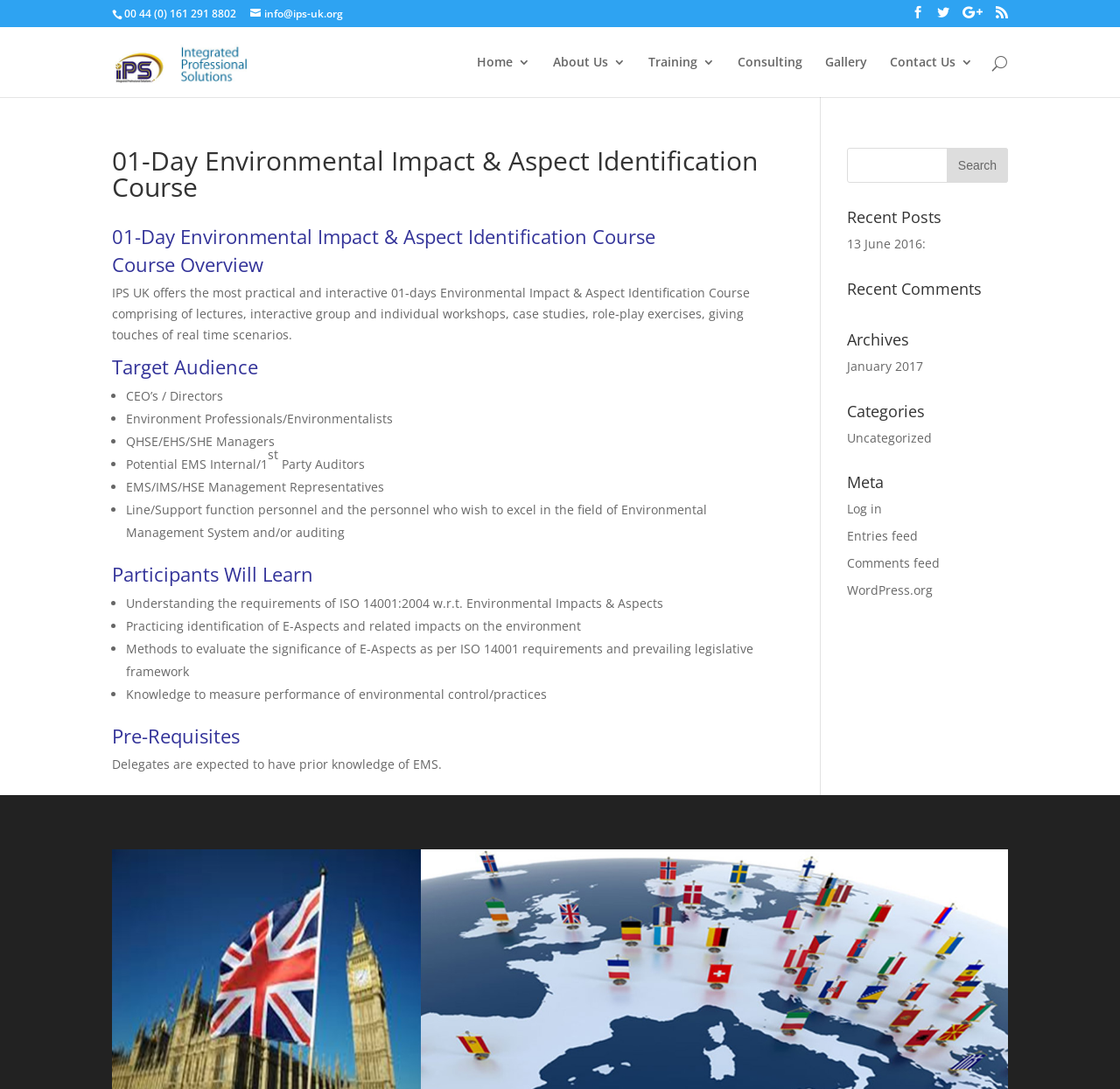Identify the bounding box coordinates of the clickable region necessary to fulfill the following instruction: "View recent posts". The bounding box coordinates should be four float numbers between 0 and 1, i.e., [left, top, right, bottom].

[0.756, 0.192, 0.9, 0.214]